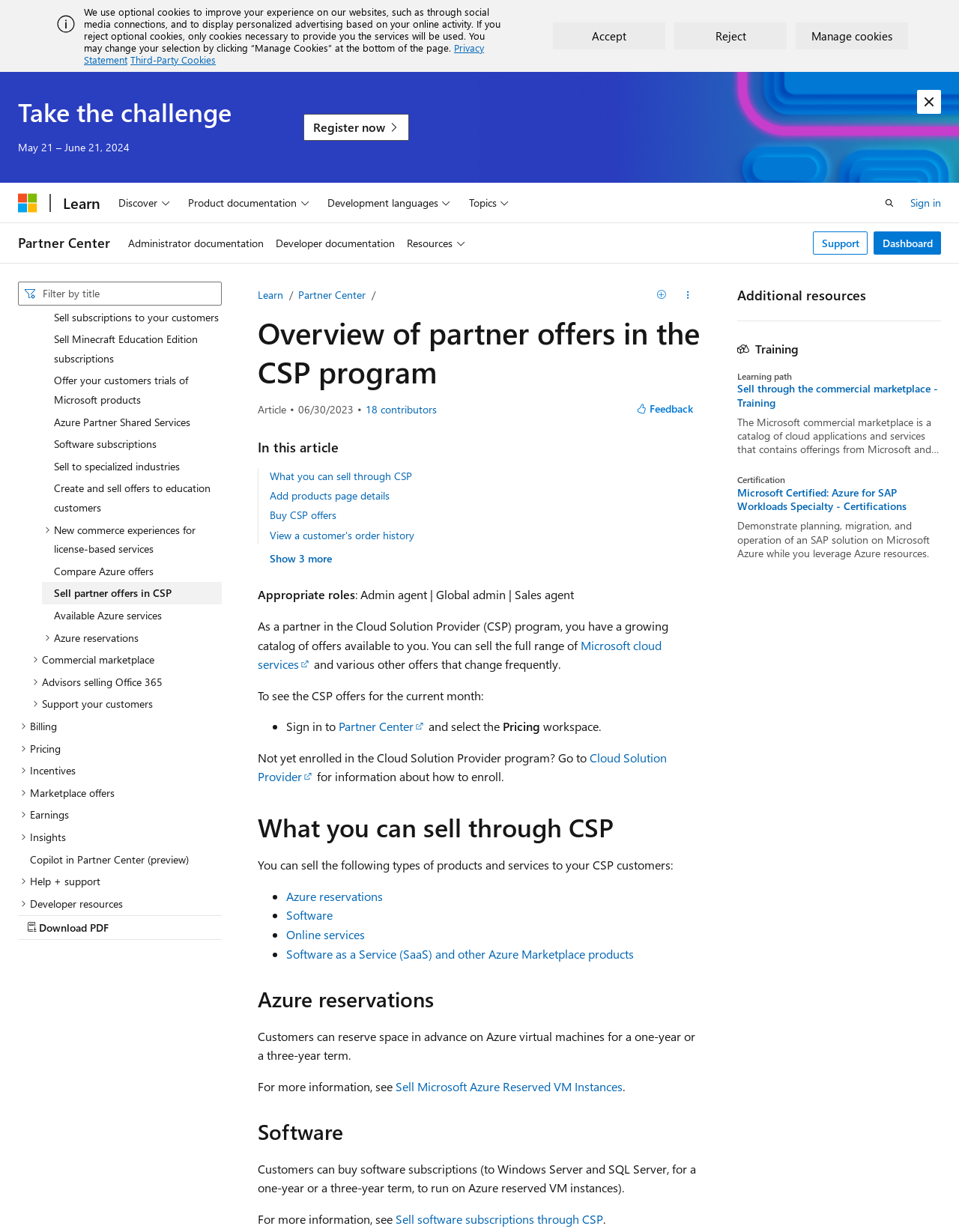Please determine the bounding box coordinates of the area that needs to be clicked to complete this task: 'Take the challenge'. The coordinates must be four float numbers between 0 and 1, formatted as [left, top, right, bottom].

[0.019, 0.079, 0.241, 0.102]